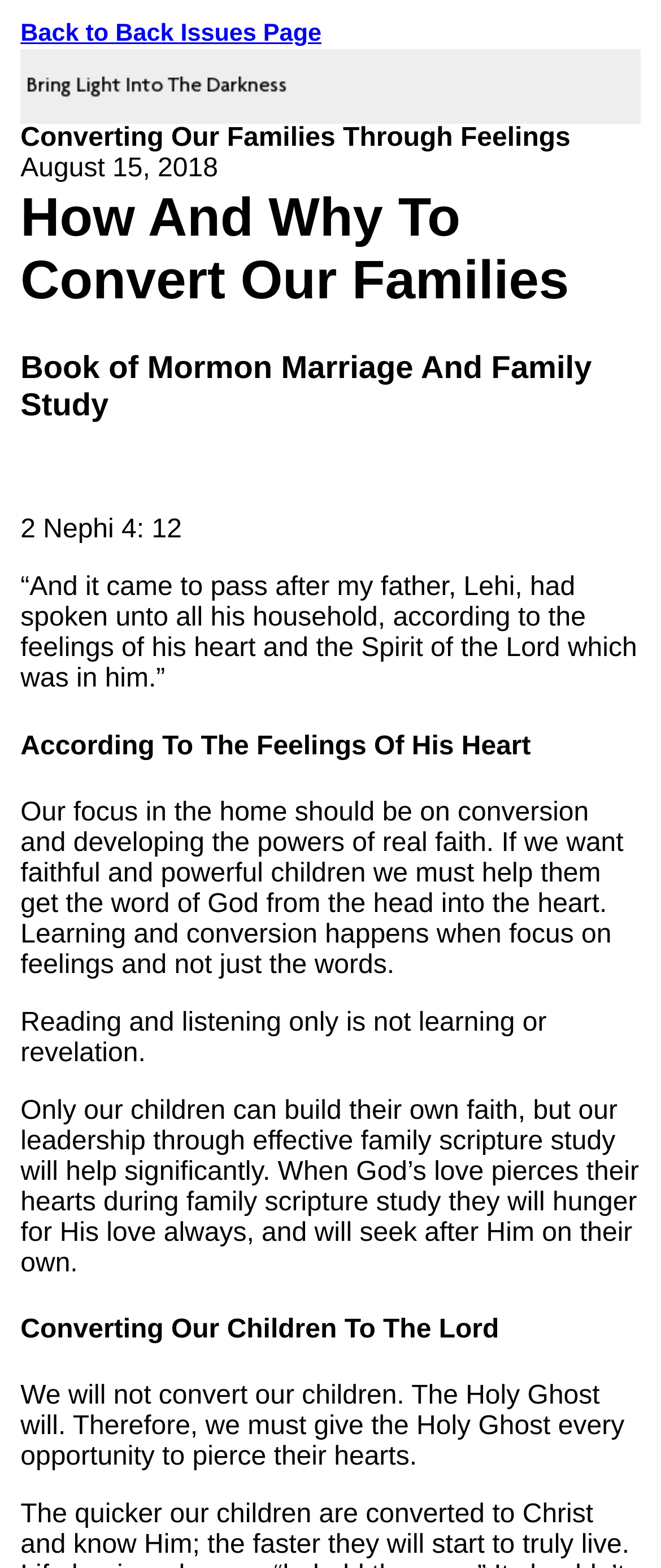Elaborate on the different components and information displayed on the webpage.

The webpage is about "Converting Our Families Through Feelings" and appears to be a blog post or article. At the top, there is a link to "Back to Back Issues Page" on the left side. Below this, there is a large image that spans almost the entire width of the page.

The main content of the page is divided into sections, each with a heading. The first heading is "How And Why To Convert Our Families", followed by "Book of Mormon Marriage And Family Study". Below these headings, there is a quote from 2 Nephi 4:12, which is indented and takes up about a quarter of the page width.

The next section is headed "According To The Feelings Of His Heart", which discusses the importance of conversion and developing faith in the home. This section contains several paragraphs of text, which are arranged in a single column. The text explains that reading and listening alone are not enough for learning and revelation, and that parents should focus on helping their children develop their own faith through effective family scripture study.

The final section is headed "Converting Our Children To The Lord", which emphasizes that the Holy Ghost is the one who converts children, and that parents should provide opportunities for the Holy Ghost to pierce their hearts. This section also contains a few paragraphs of text, which are arranged in a single column below the heading.